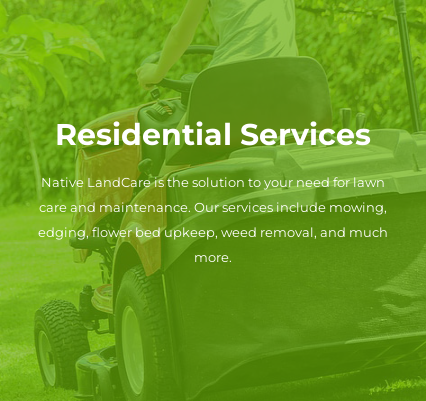Illustrate the scene in the image with a detailed description.

The image showcases a lush, green lawn being maintained by Native LandCare, highlighting their focus on residential services. In the foreground, a lawn mower is in use, emphasizing the company's commitment to high-quality lawn care. The caption "Residential Services" prominently displays the company's dedication to providing comprehensive lawn maintenance solutions, including mowing, edging, flower bed upkeep, and weed removal. The background features vibrant greenery, symbolizing the flourishing results of their expert care. This visual representation effectively communicates the professionalism and reliability that Native LandCare offers to homeowners seeking to enhance their outdoor spaces.